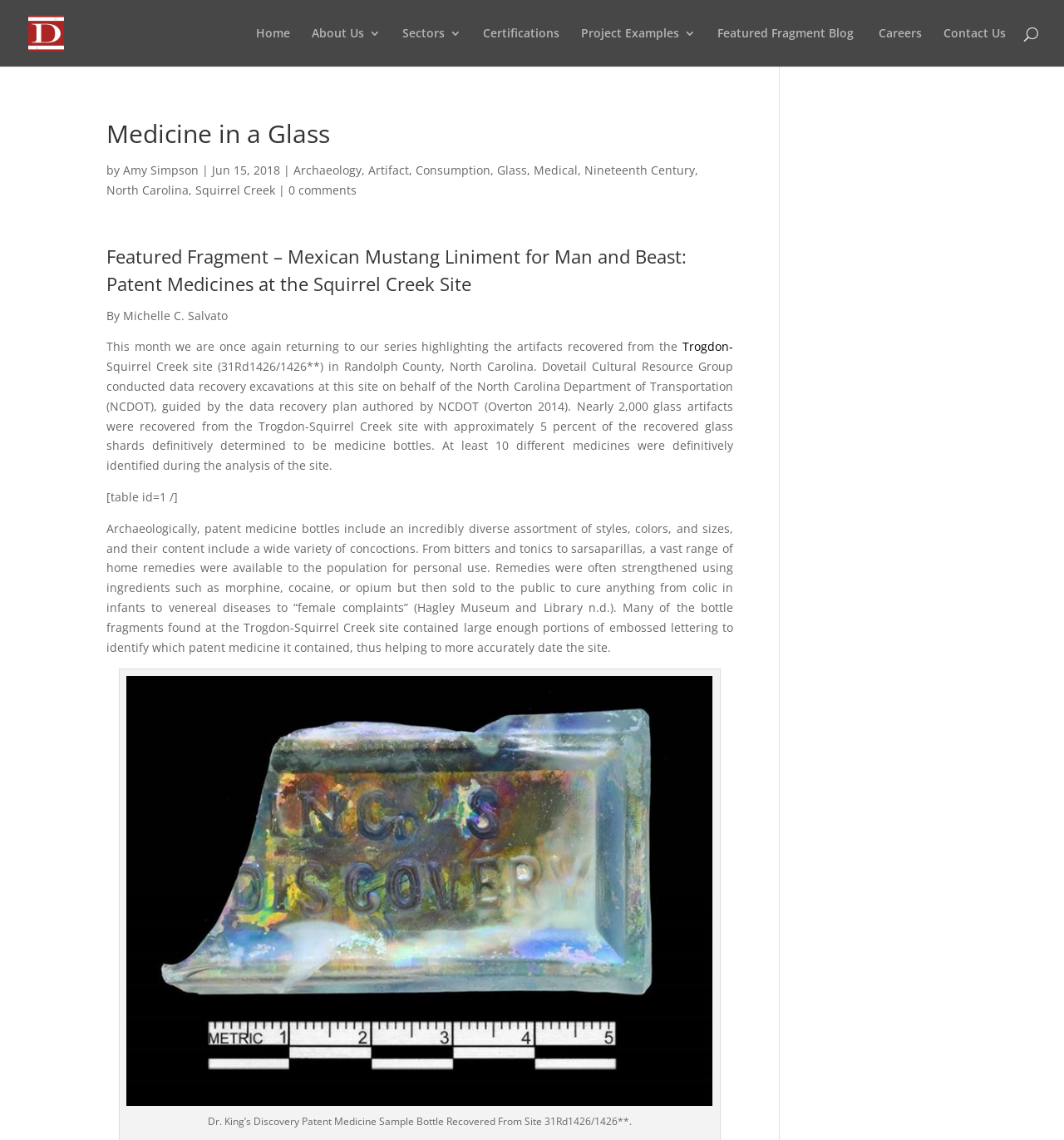What is the name of the site where the data recovery excavations were conducted?
Answer the question with as much detail as you can, using the image as a reference.

The text mentions that 'Dovetail Cultural Resource Group conducted data recovery excavations at this site on behalf of the North Carolina Department of Transportation (NCDOT), guided by the data recovery plan authored by NCDOT (Overton 2014).' This indicates that the site where the excavations were conducted is the Trogdon-Squirrel Creek site.